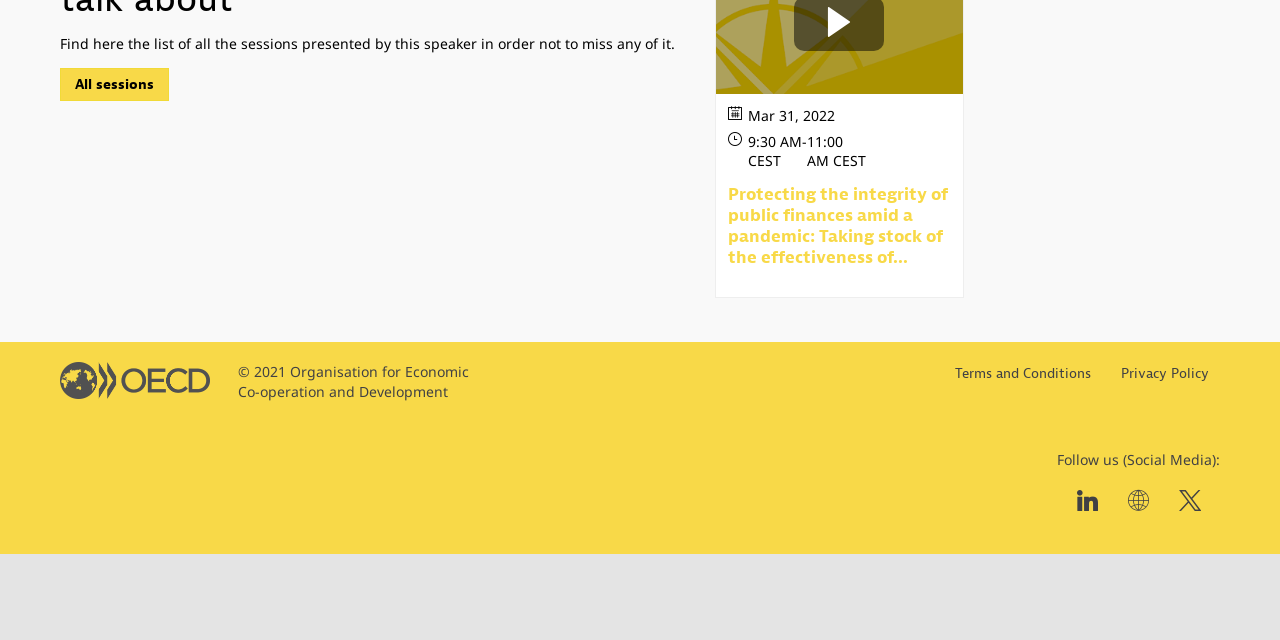Determine the bounding box coordinates for the HTML element described here: "Services".

None